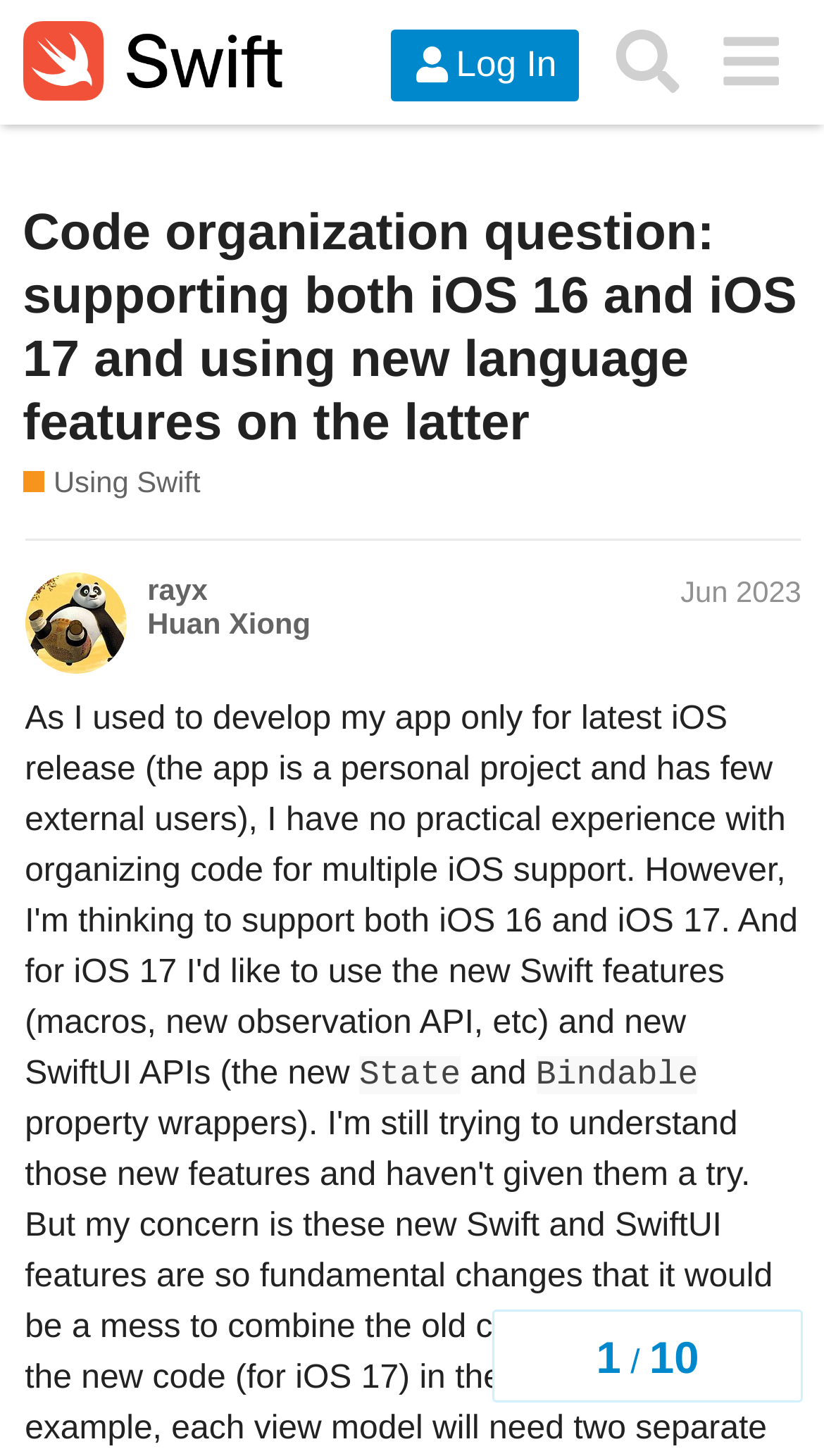Who is the author of the current post?
Please look at the screenshot and answer in one word or a short phrase.

rayx